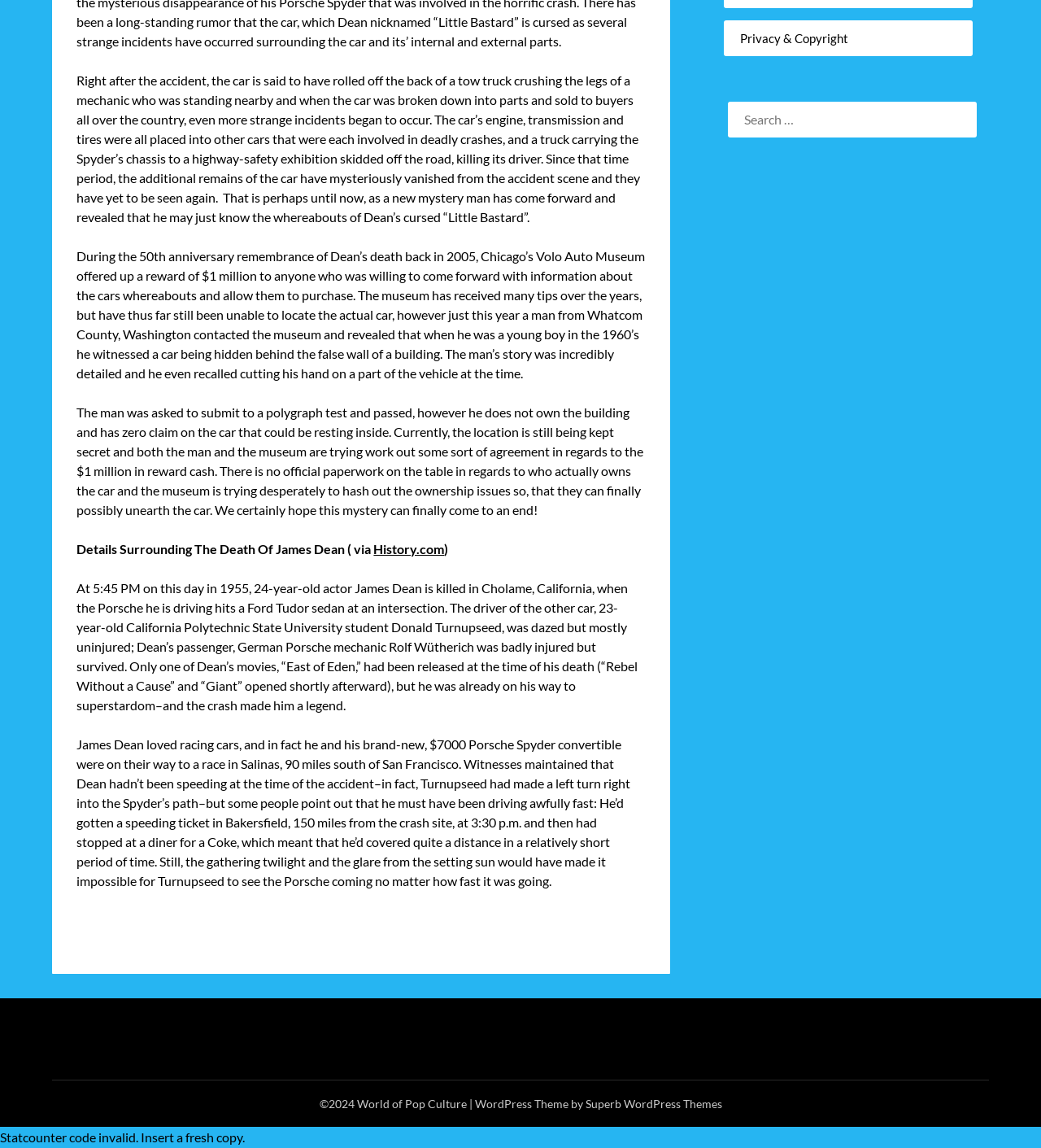Using the webpage screenshot, find the UI element described by Privacy & Copyright. Provide the bounding box coordinates in the format (top-left x, top-left y, bottom-right x, bottom-right y), ensuring all values are floating point numbers between 0 and 1.

[0.711, 0.027, 0.815, 0.04]